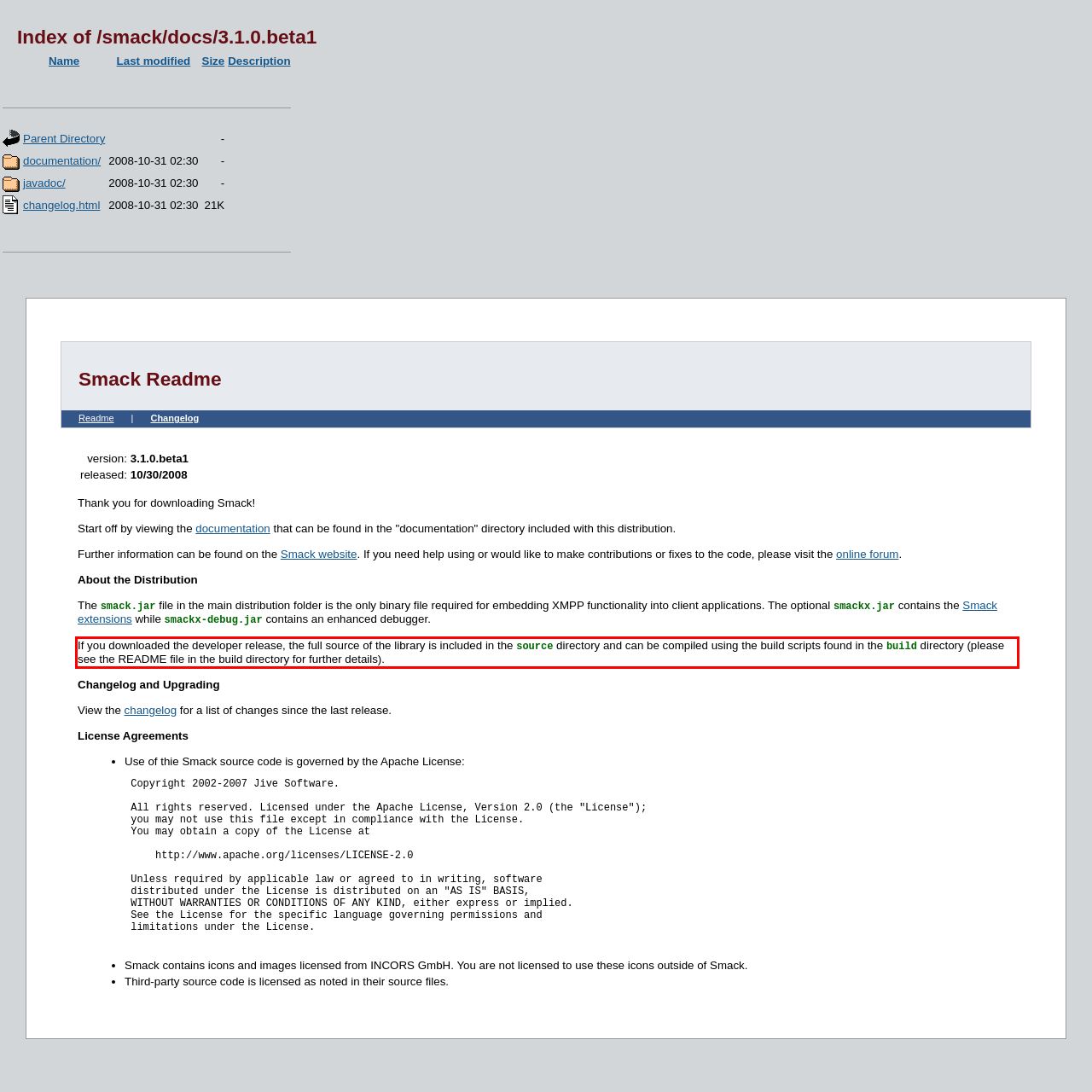Examine the screenshot of the webpage, locate the red bounding box, and generate the text contained within it.

If you downloaded the developer release, the full source of the library is included in the source directory and can be compiled using the build scripts found in the build directory (please see the README file in the build directory for further details).